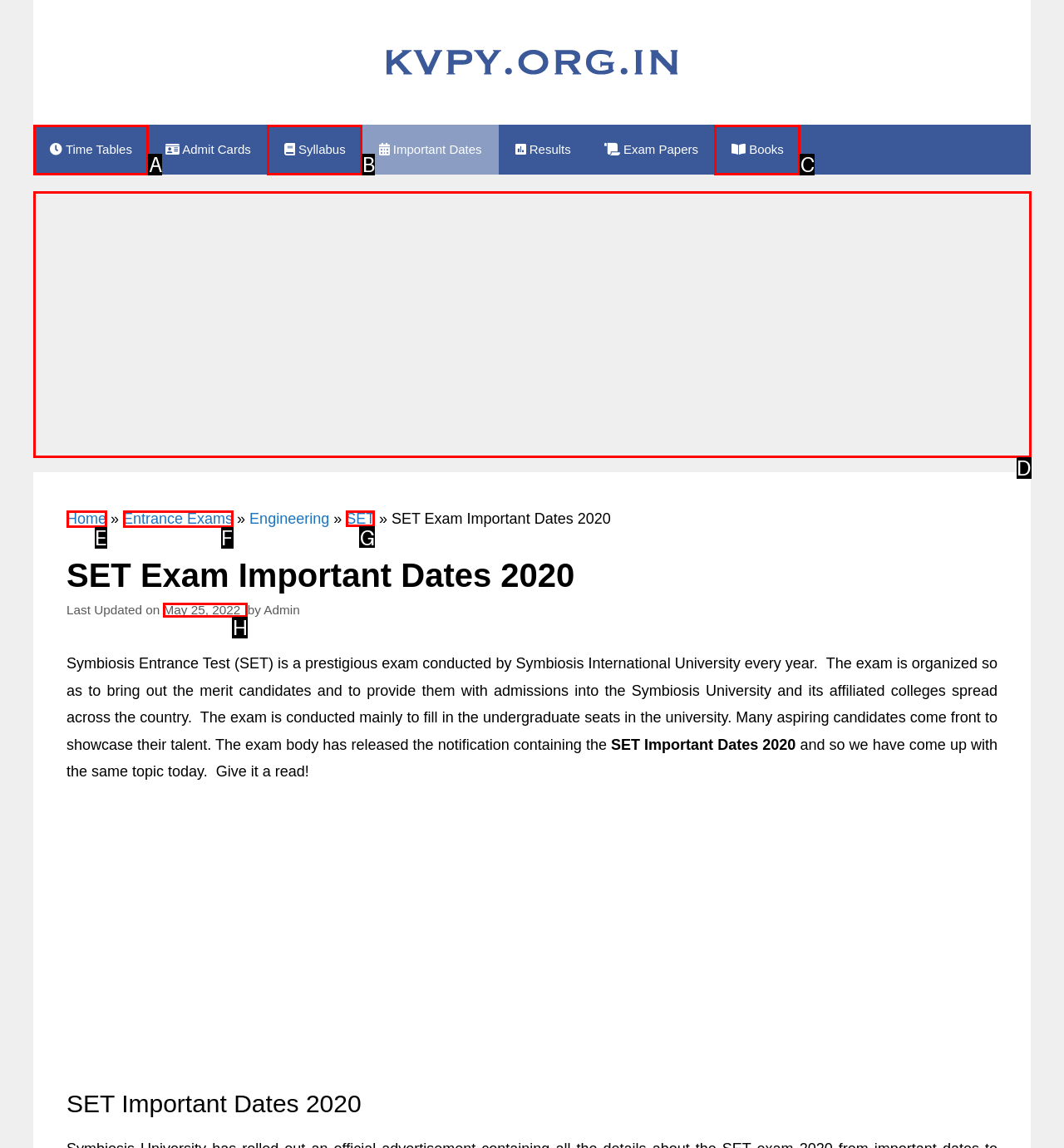Select the correct UI element to click for this task: Click on the 'SET' link.
Answer using the letter from the provided options.

G